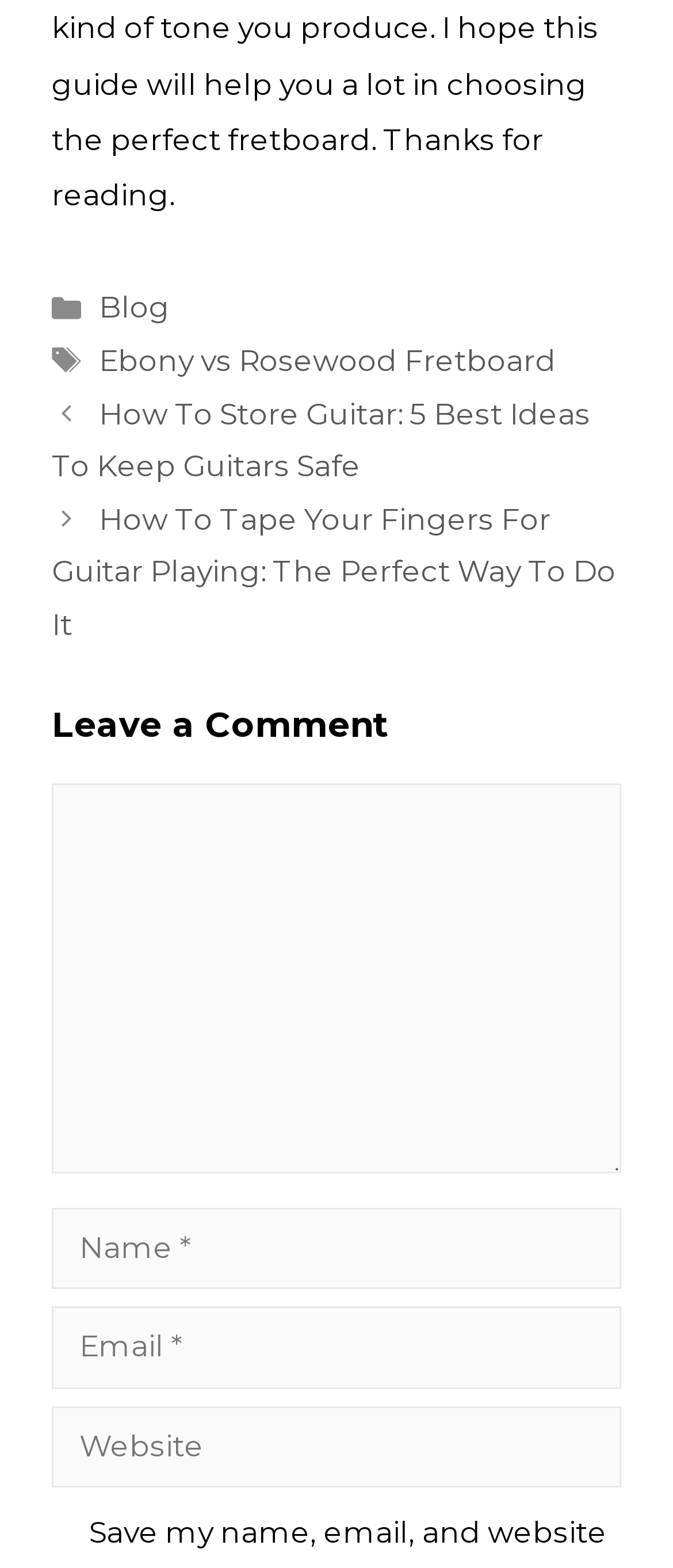What is the purpose of the 'Website' textbox in the comment section?
Please provide a comprehensive answer based on the contents of the image.

The 'Website' textbox in the comment section is not required, indicating that it is optional for users to input their website information when leaving a comment.